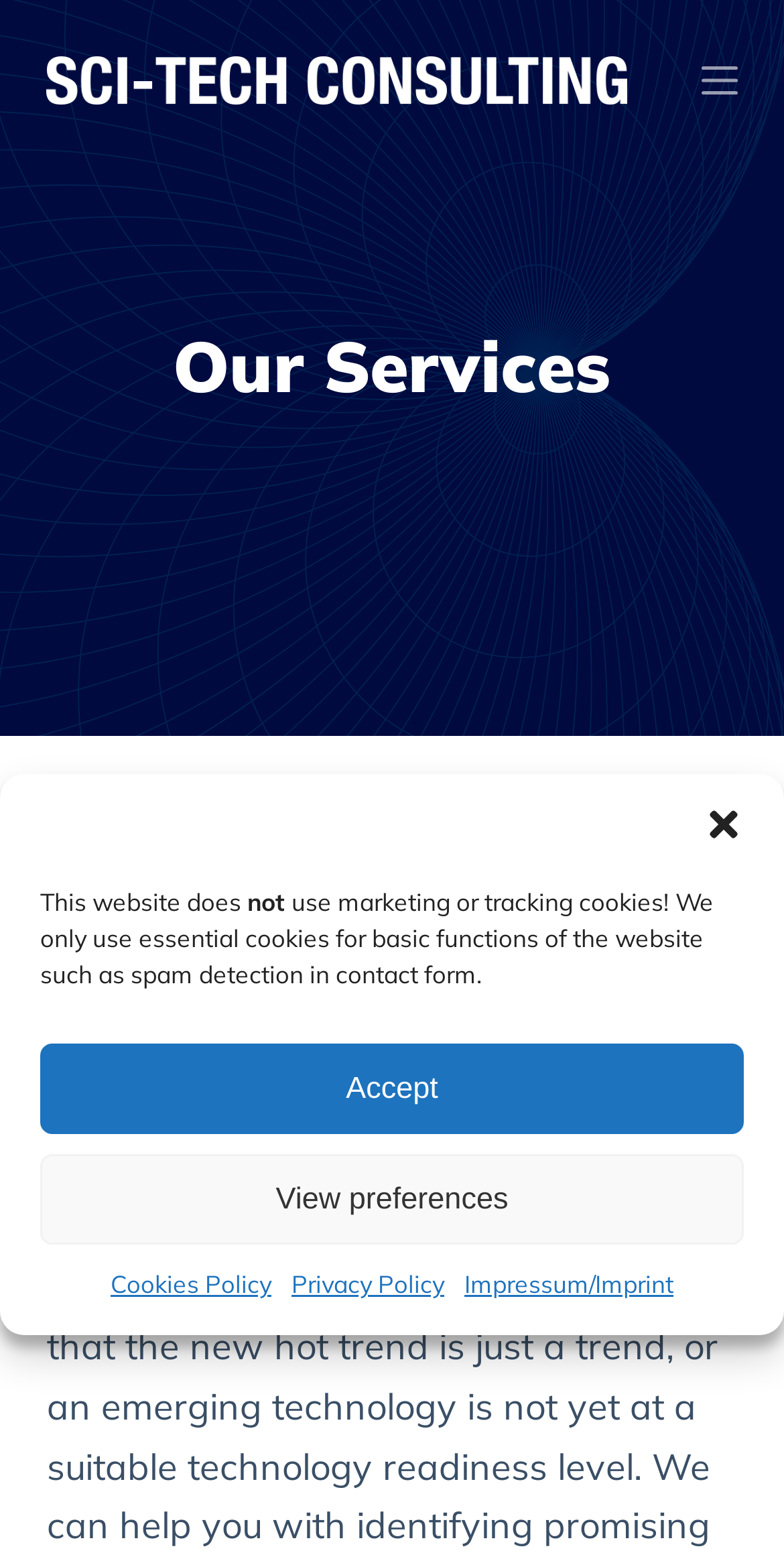How many buttons are in the cookies information dialog?
Identify the answer in the screenshot and reply with a single word or phrase.

3